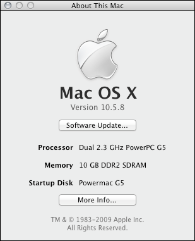Using the information shown in the image, answer the question with as much detail as possible: What is the purpose of the 'Software Update' button?

The 'Software Update' button is located in the 'About This Mac' window, and its purpose is to allow users to check for any available updates, emphasizing the importance of keeping the operating system current.